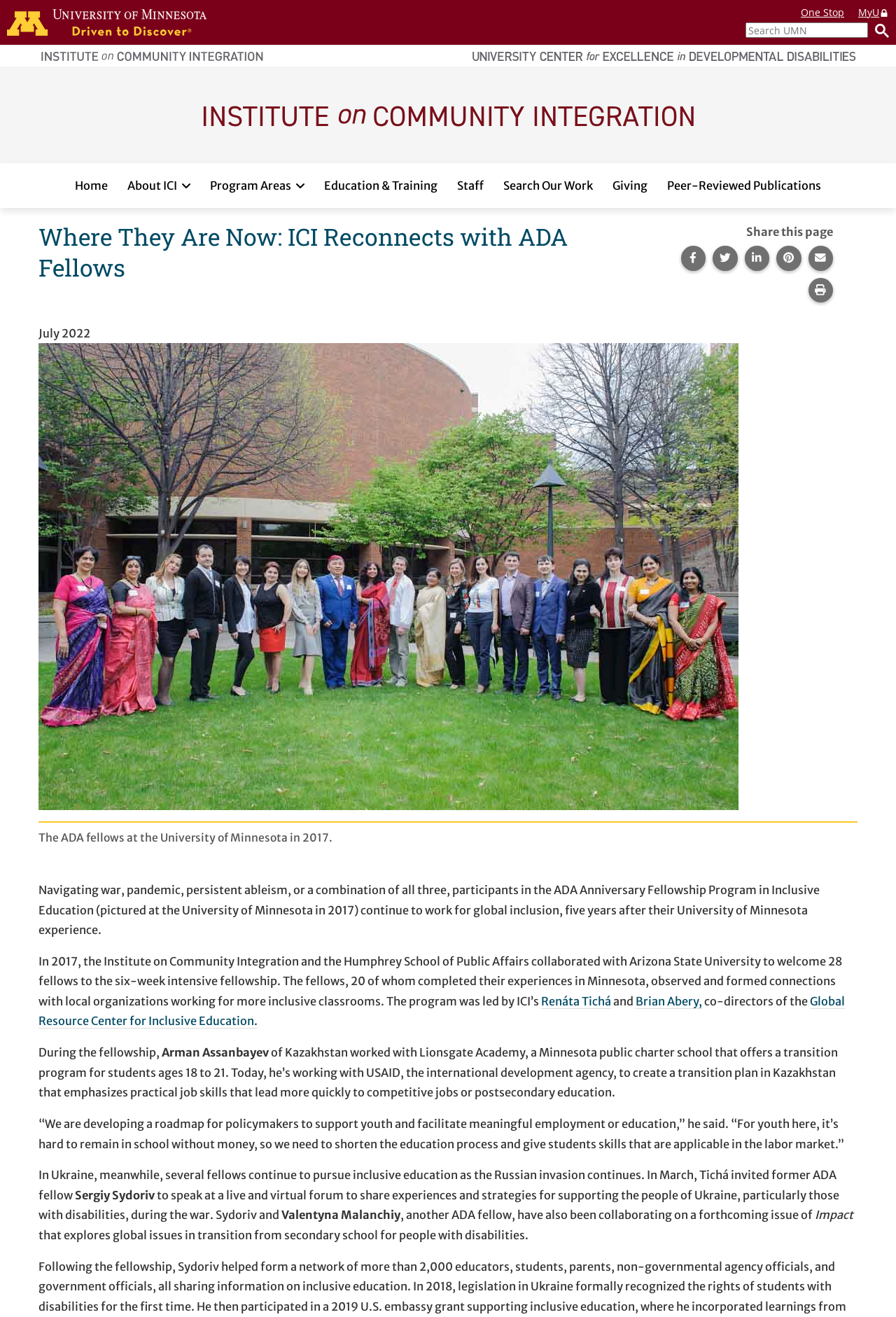Bounding box coordinates are to be given in the format (top-left x, top-left y, bottom-right x, bottom-right y). All values must be floating point numbers between 0 and 1. Provide the bounding box coordinate for the UI element described as: alt="Institute on Community Integration"

[0.043, 0.038, 0.297, 0.047]